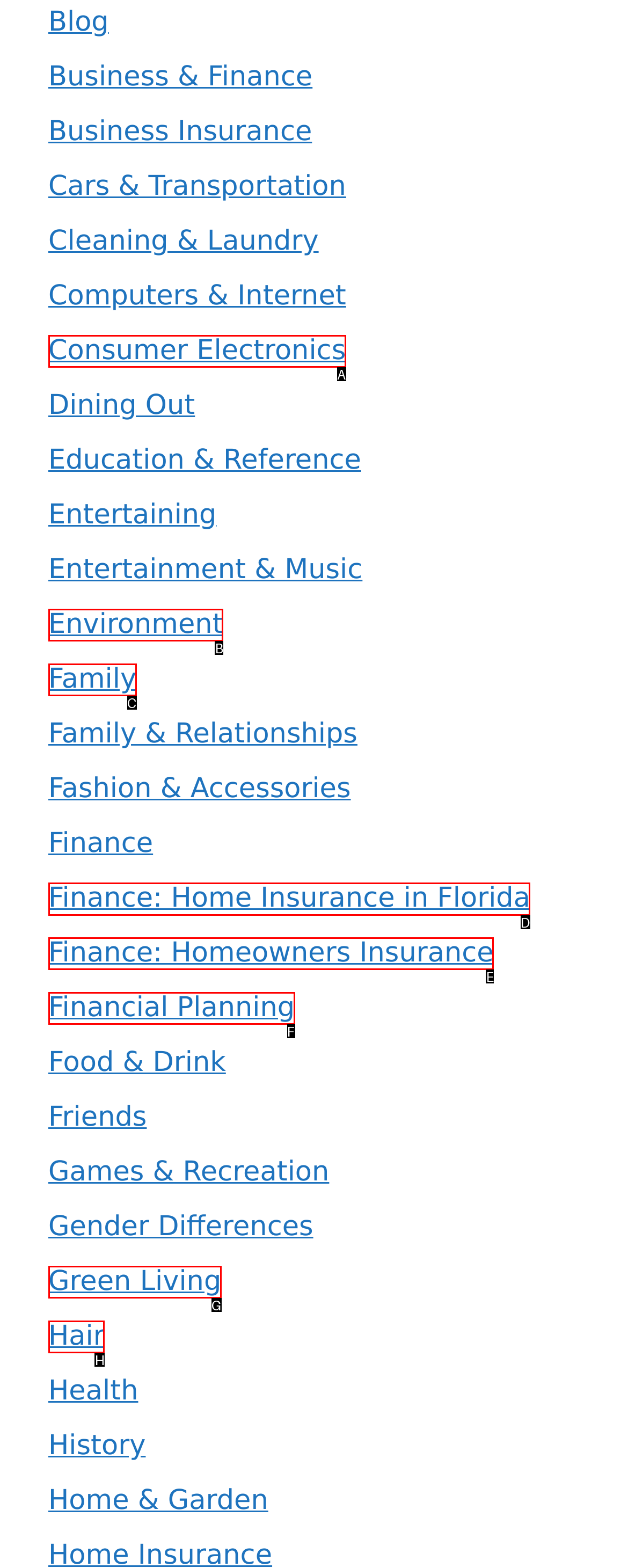Identify which HTML element to click to fulfill the following task: Read about Finance: Home Insurance in Florida. Provide your response using the letter of the correct choice.

D